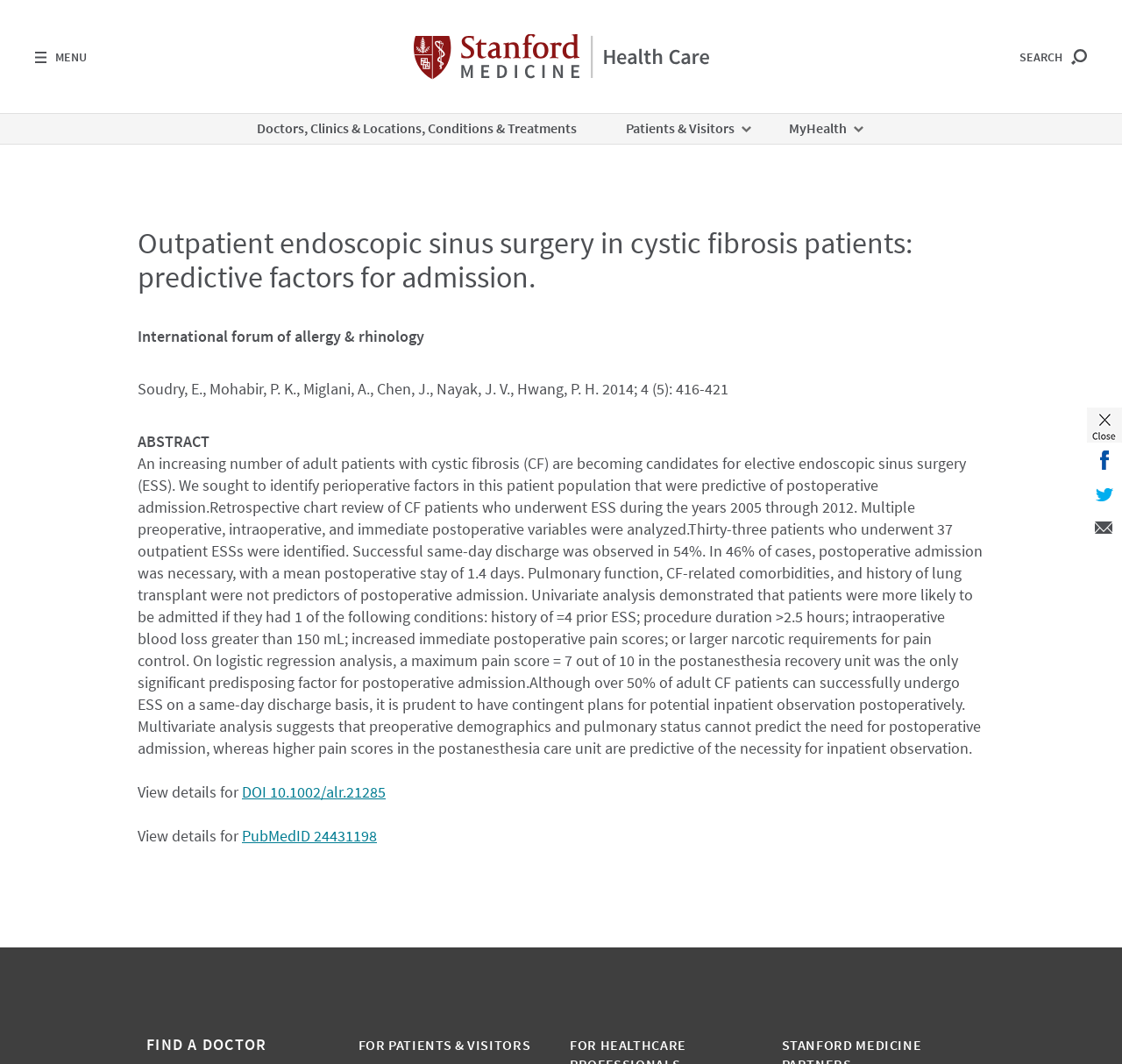What is the average postoperative stay of patients in the study?
Observe the image and answer the question with a one-word or short phrase response.

1.4 days